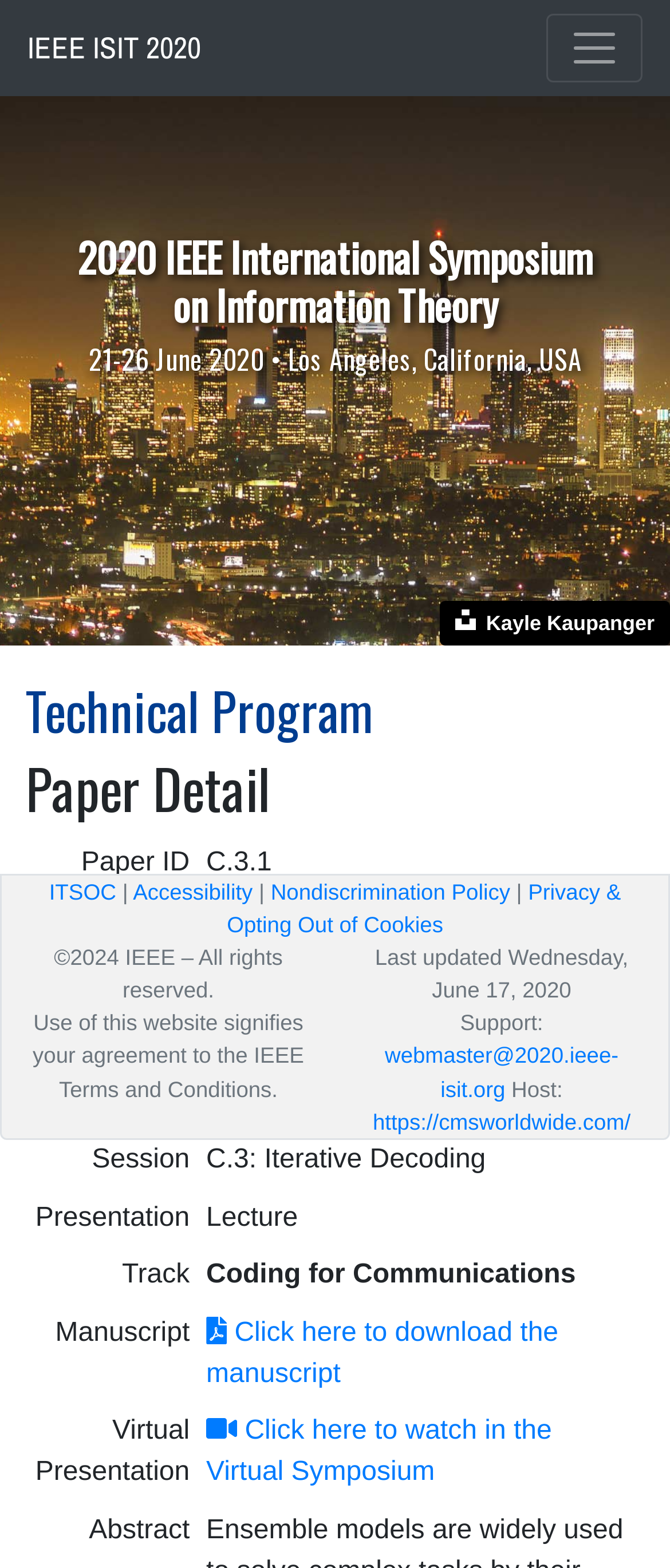Construct a comprehensive description capturing every detail on the webpage.

The webpage appears to be the official website of the 2020 IEEE International Symposium on Information Theory, held in Los Angeles, California, USA, from June 21-26, 2020. 

At the top left corner, there is a link to "IEEE ISIT 2020" and a button to toggle navigation. On the top right corner, there are two links to "unsplash-logo" with an image of the logo. 

Below the top section, there are three headings: "2020 IEEE International Symposium on Information Theory", "21-26 June 2020 • Los Angeles, California, USA", and "Technical Program". 

Under the "Technical Program" heading, there is a table with six rows, each containing information about a paper, including paper ID, title, authors, session, presentation, and track. Each row has two columns, with the first column containing the category name and the second column containing the corresponding information. 

At the bottom of the page, there are several links and static texts, including links to "ITSOC", "Accessibility", "Nondiscrimination Policy", "Privacy & Opting Out of Cookies", and "webmaster@2020.ieee-isit.org". There are also static texts displaying the copyright information, last updated date, and terms and conditions.